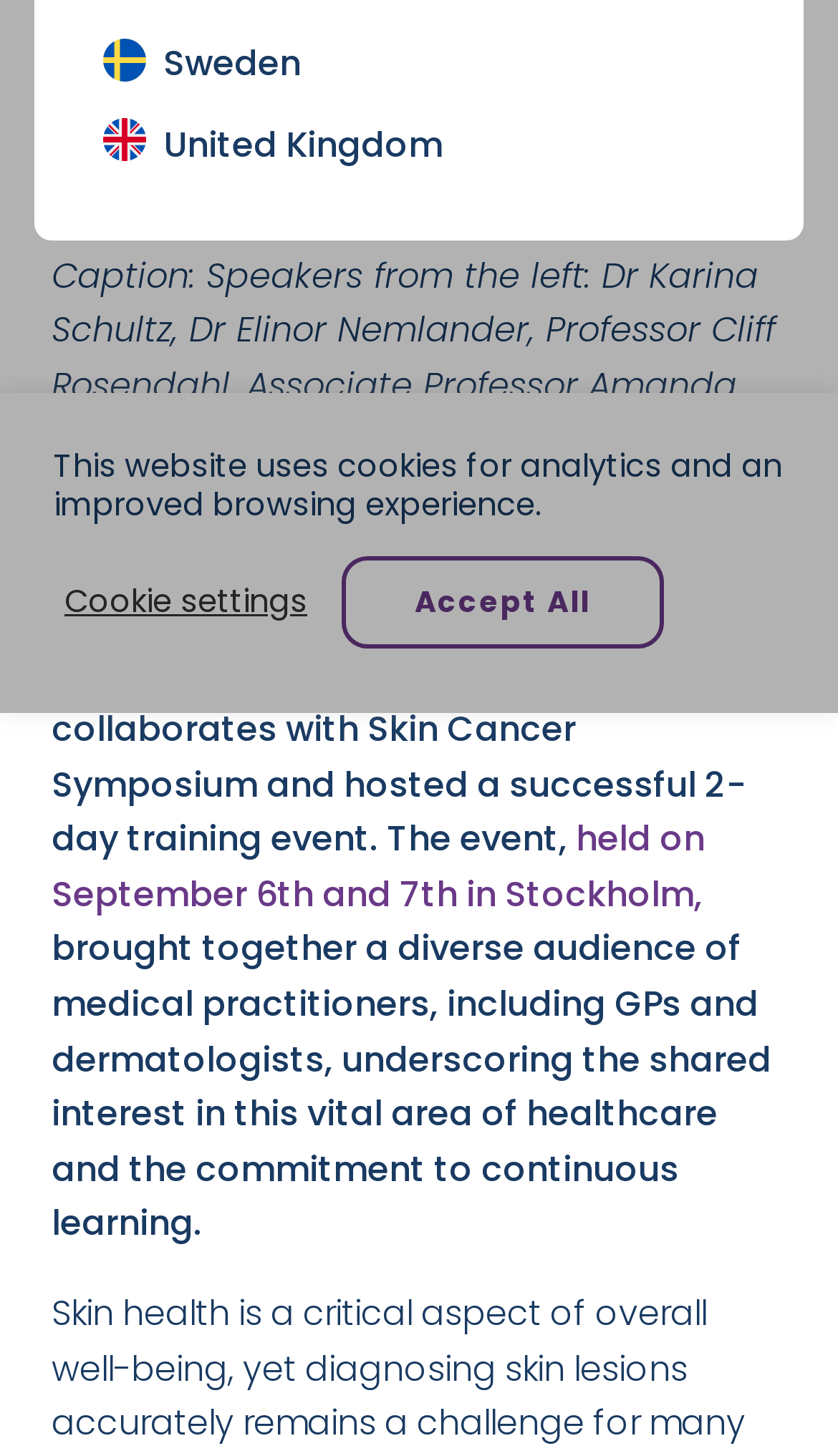Find the bounding box of the element with the following description: "Cookie settings". The coordinates must be four float numbers between 0 and 1, formatted as [left, top, right, bottom].

[0.077, 0.4, 0.367, 0.427]